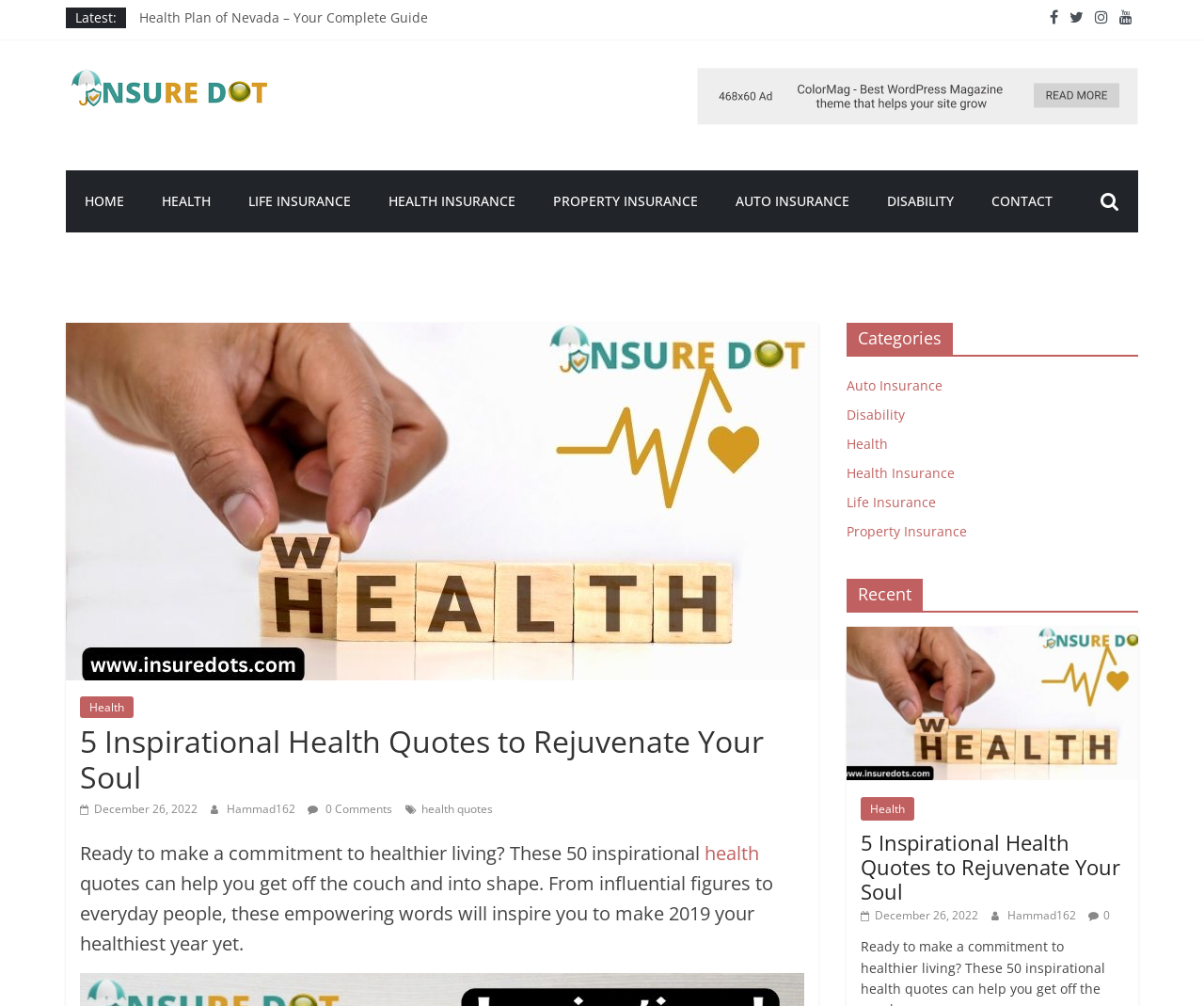Give a concise answer of one word or phrase to the question: 
What is the date of publication of this article?

December 26, 2022